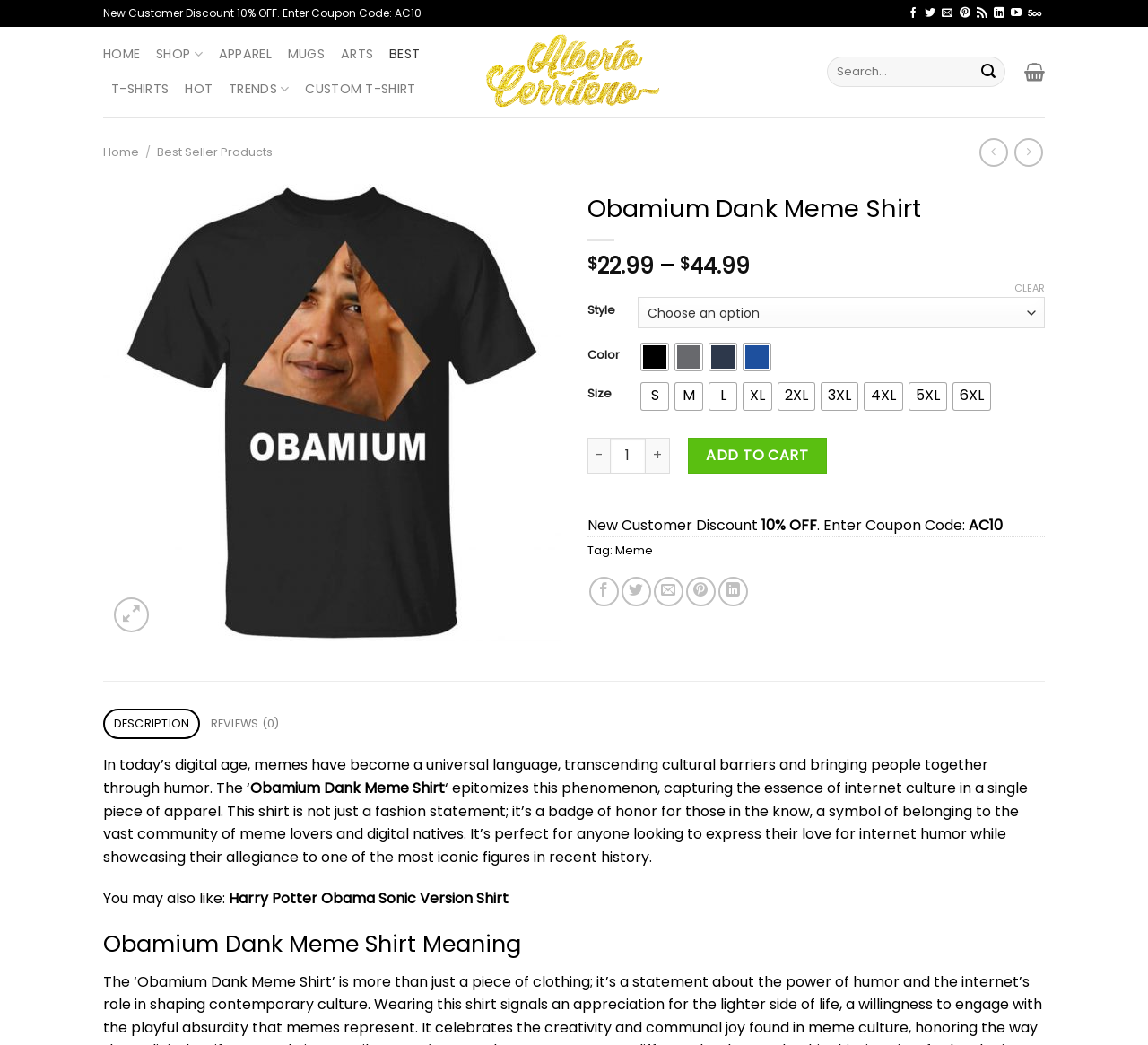Refer to the image and provide a thorough answer to this question:
What is the price range of the Obamium Dank Meme Shirt?

The price range of the Obamium Dank Meme Shirt is displayed on the webpage, where it shows the prices '$22.99' and '$44.99' with a dash in between, indicating a range of prices.